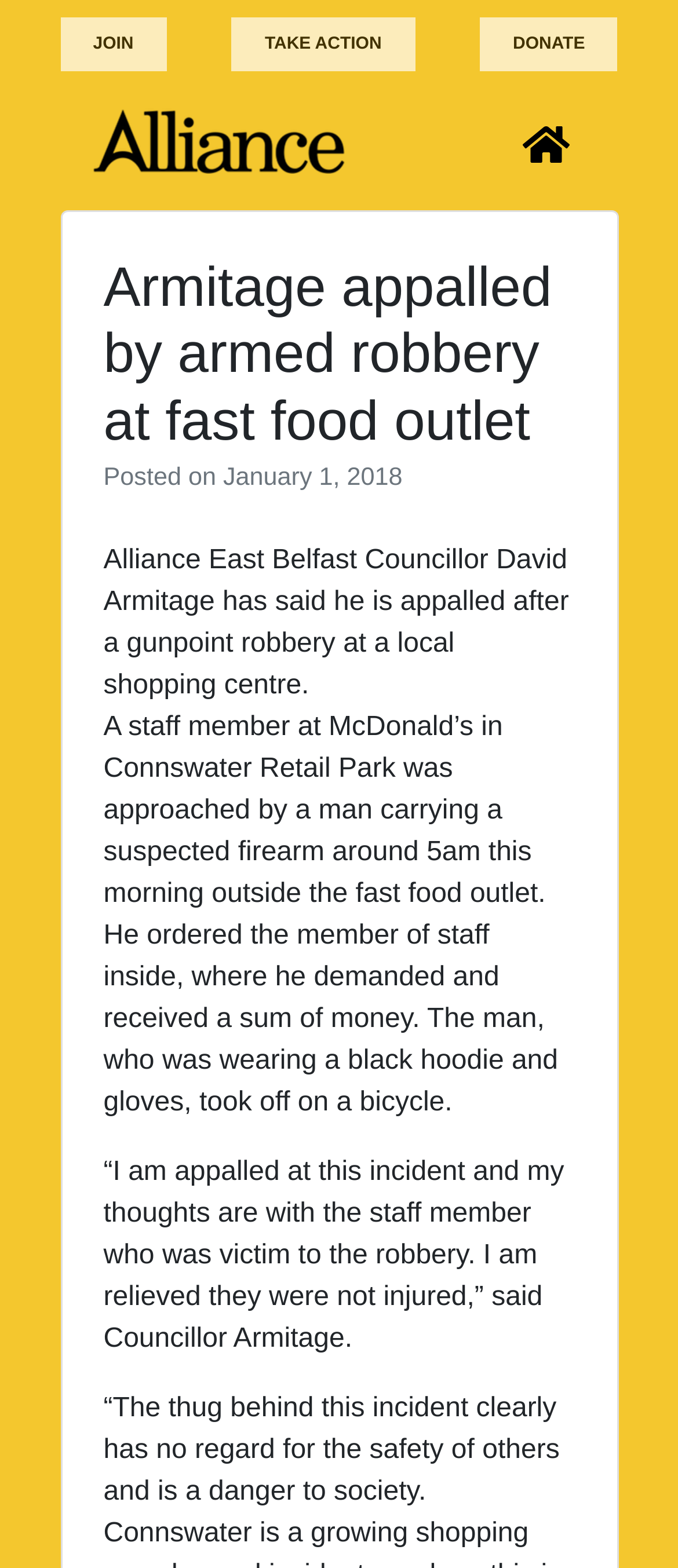From the webpage screenshot, predict the bounding box coordinates (top-left x, top-left y, bottom-right x, bottom-right y) for the UI element described here: Take Action

[0.342, 0.011, 0.612, 0.045]